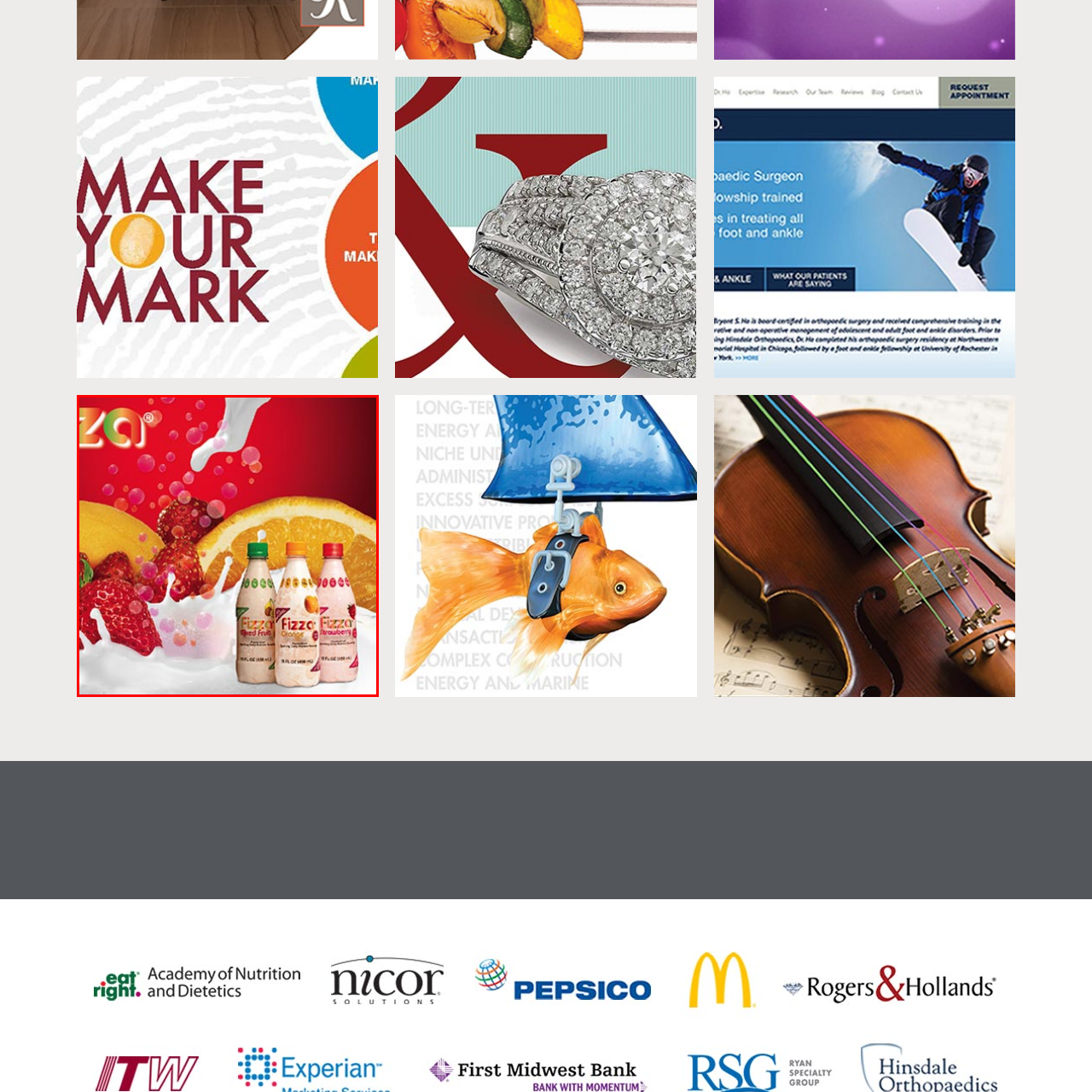What type of objects are floating in the background?
Carefully examine the content inside the red bounding box and give a detailed response based on what you observe.

According to the caption, the background elements include 'splashes of milk and floating fruit slices', which implies that the objects floating in the background are fruit slices, primarily oranges and strawberries.